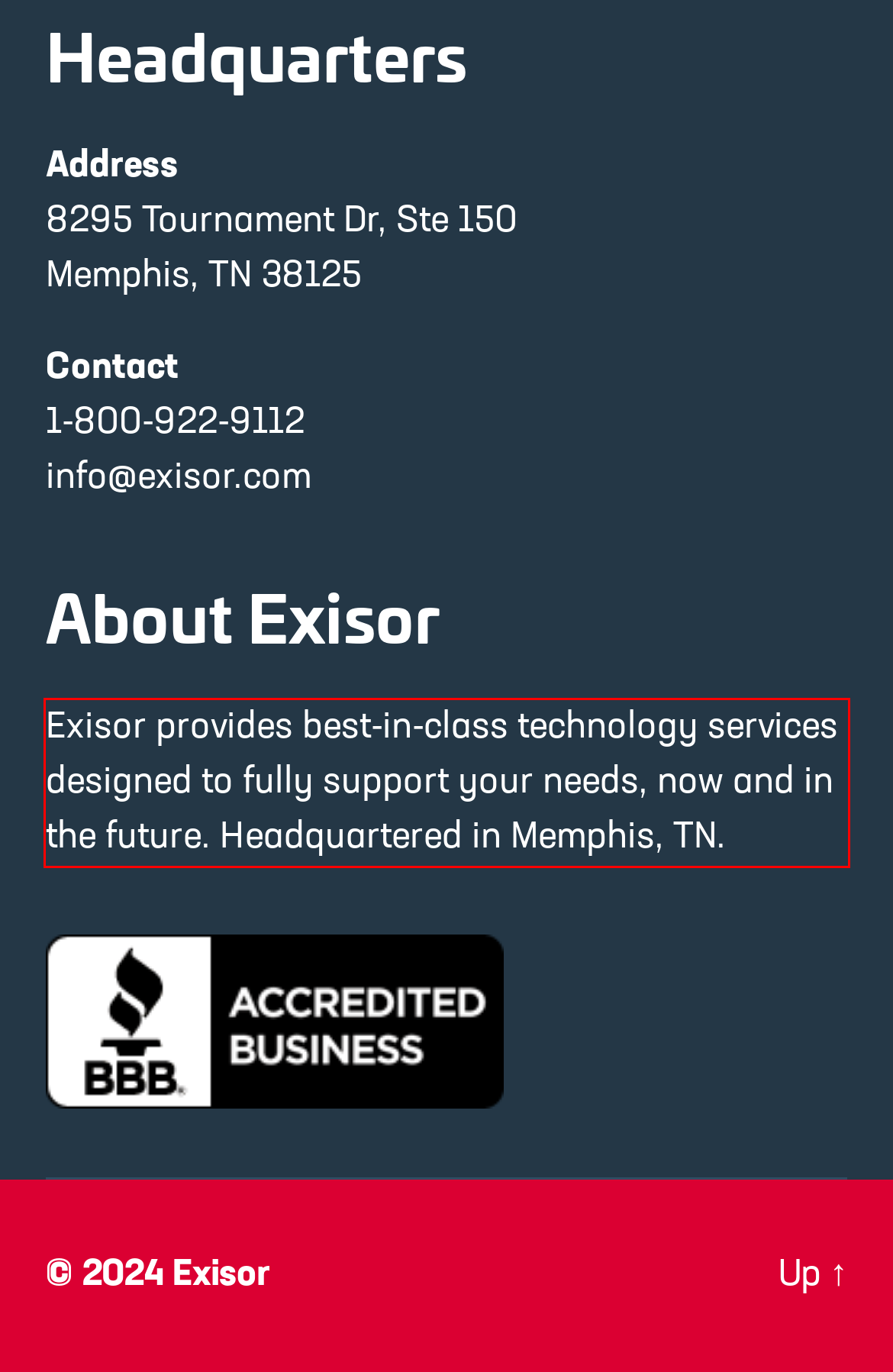Please perform OCR on the text content within the red bounding box that is highlighted in the provided webpage screenshot.

Exisor provides best-in-class technology services designed to fully support your needs, now and in the future. Headquartered in Memphis, TN.